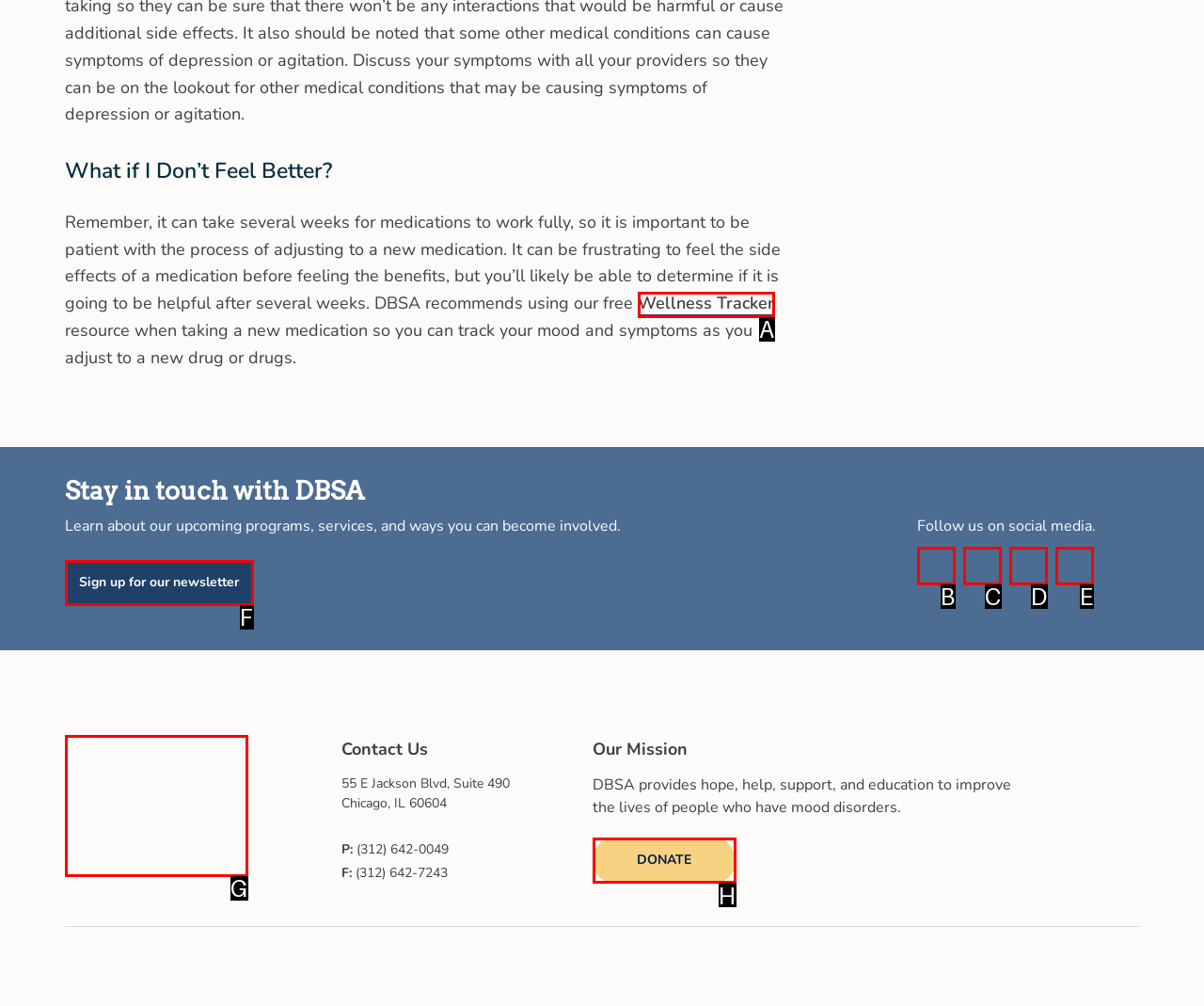Based on the element description: title="Instagram", choose the HTML element that matches best. Provide the letter of your selected option.

E